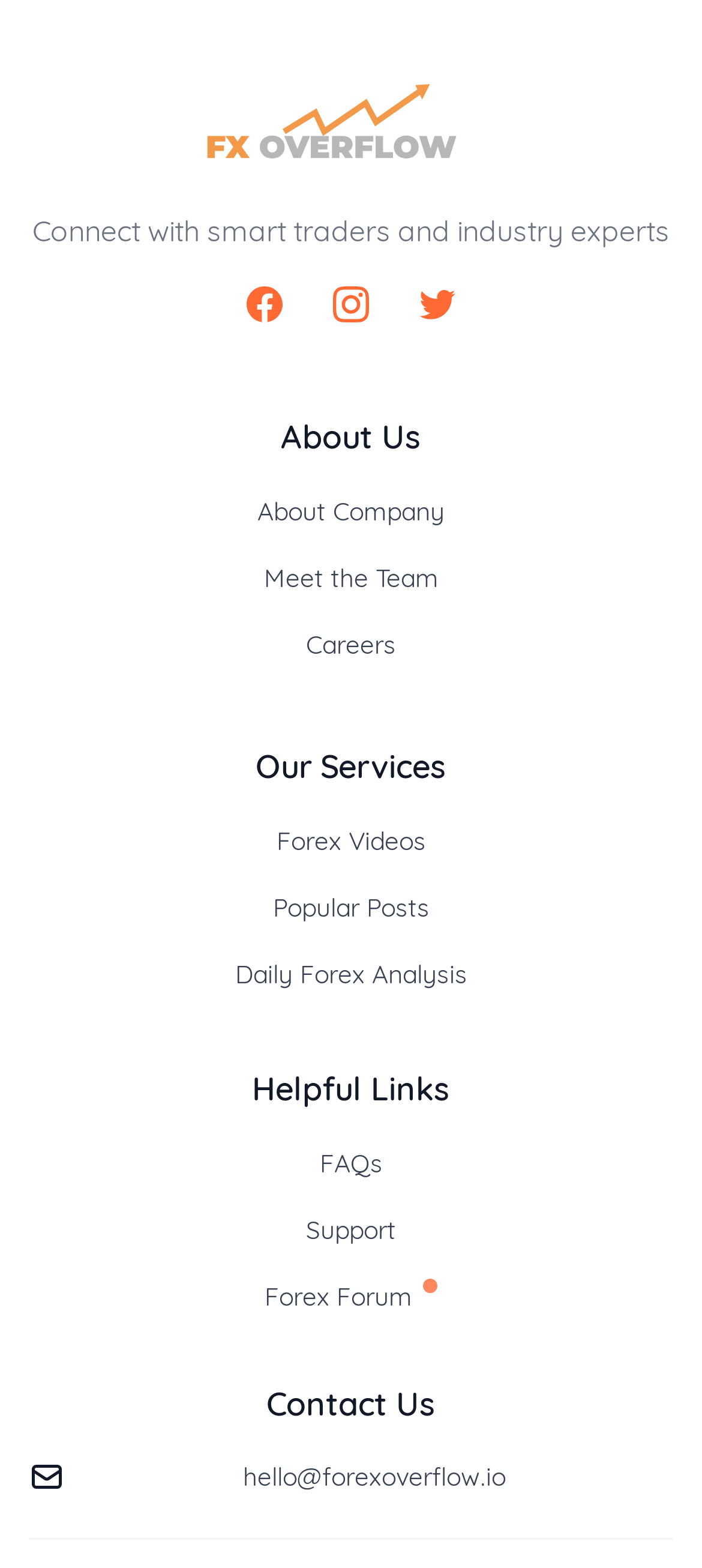Give a one-word or one-phrase response to the question: 
How many links are in the 'Footer Services Nav' section?

3